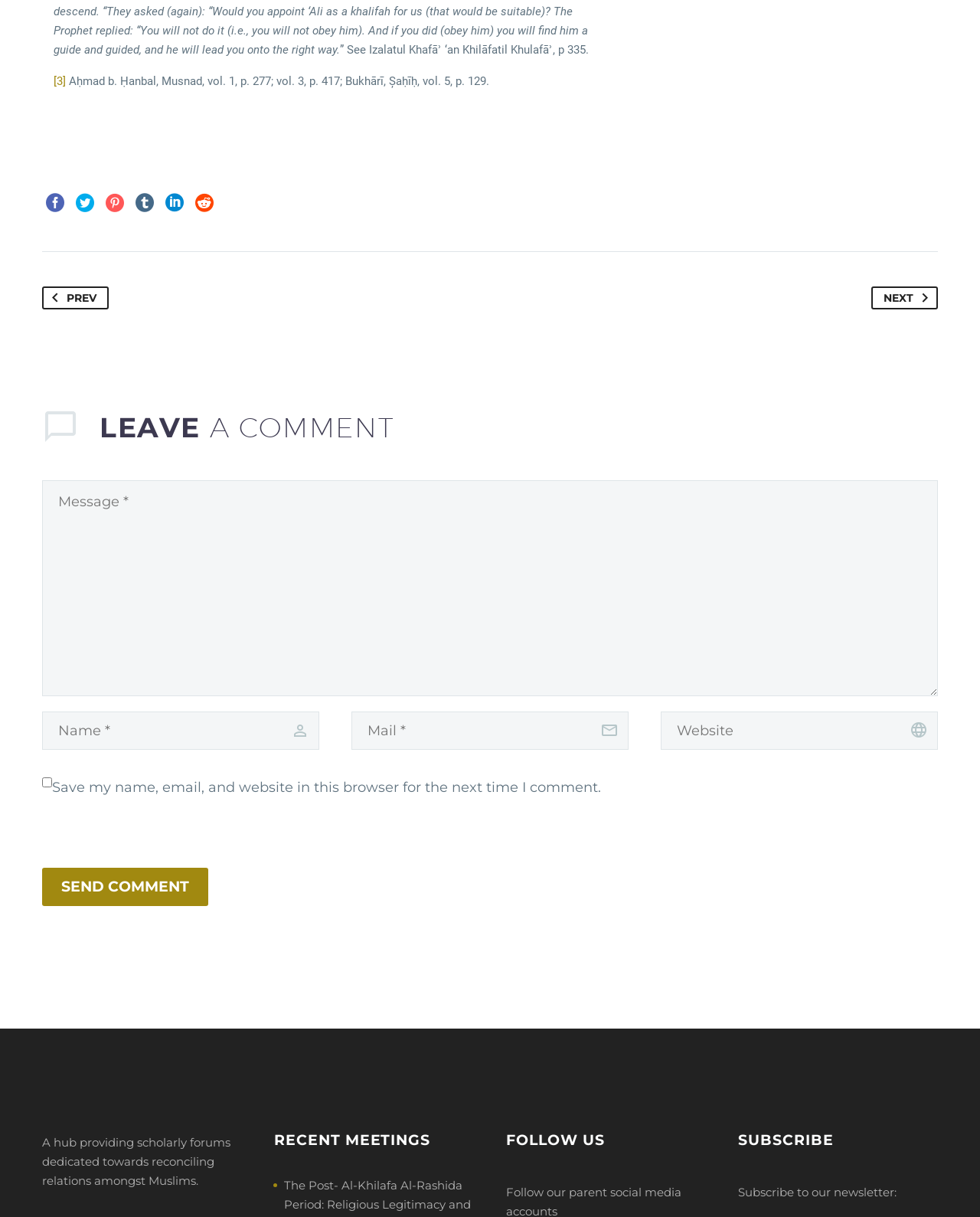Please determine the bounding box coordinates for the element that should be clicked to follow these instructions: "Enter a message in the Message textbox".

[0.043, 0.395, 0.957, 0.572]